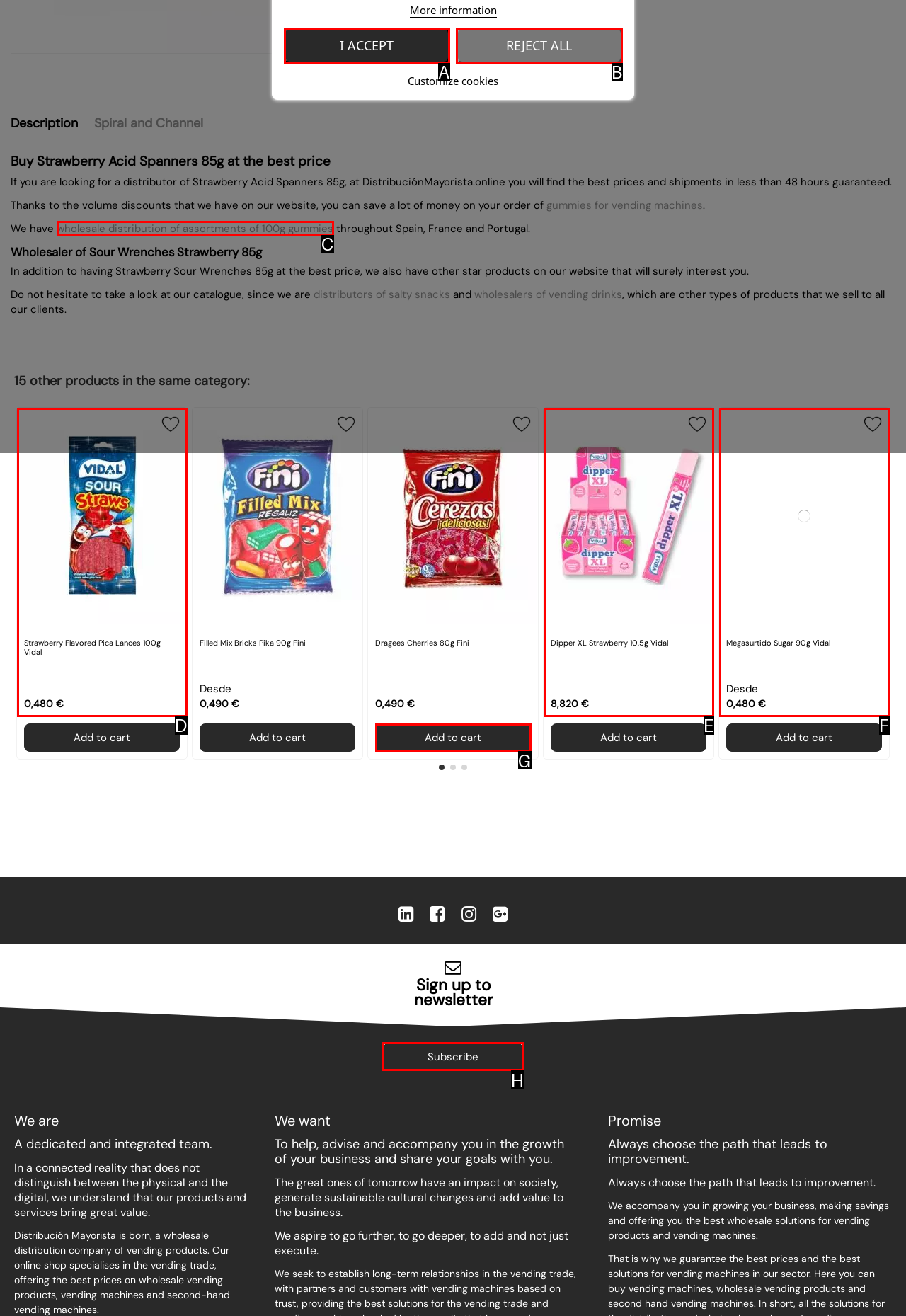Select the HTML element that corresponds to the description: Subscribe. Answer with the letter of the matching option directly from the choices given.

H